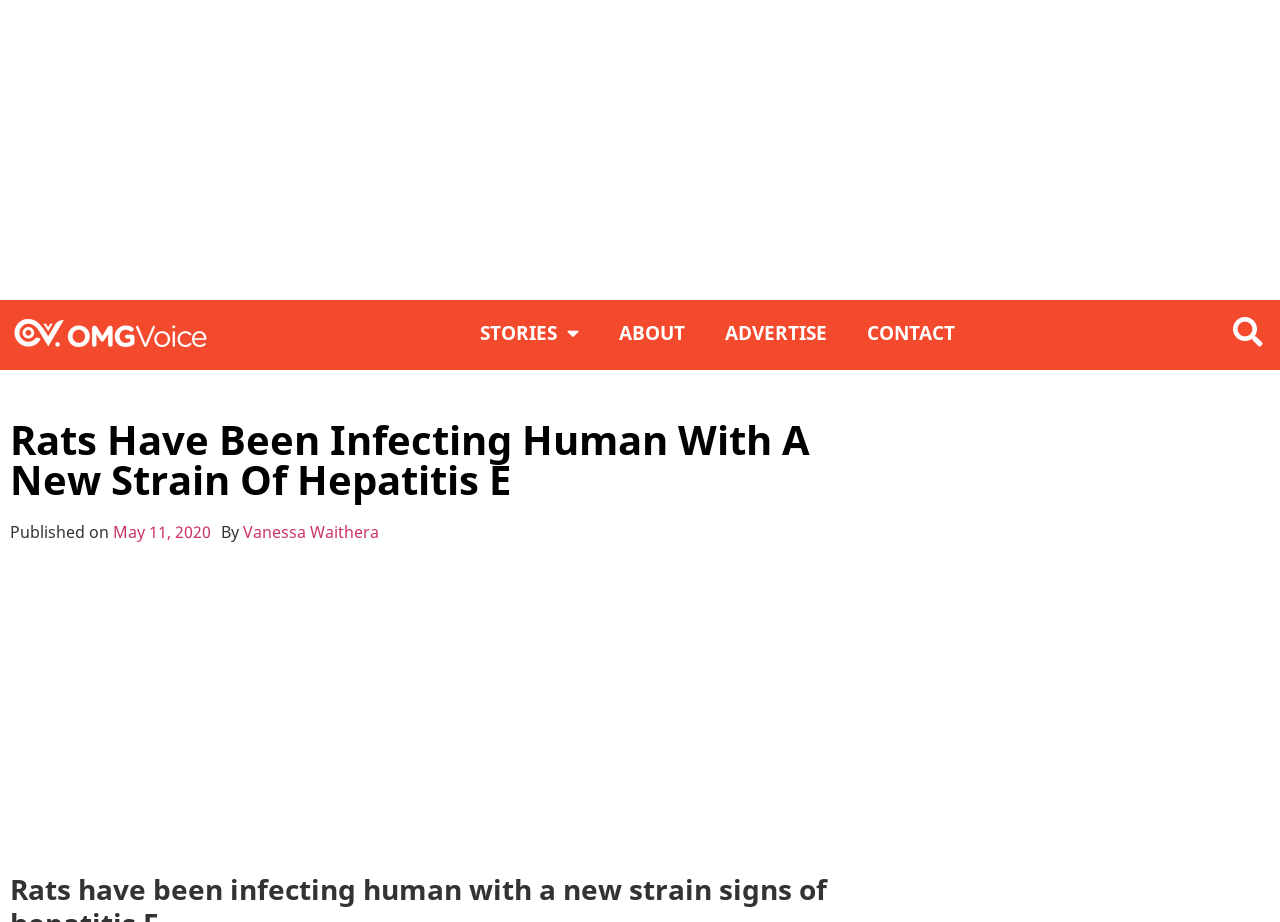Who is the author of the article?
Please answer the question as detailed as possible.

I found the author's name by looking at the text 'By' followed by a link 'Vanessa Waithera' which indicates the author of the article.